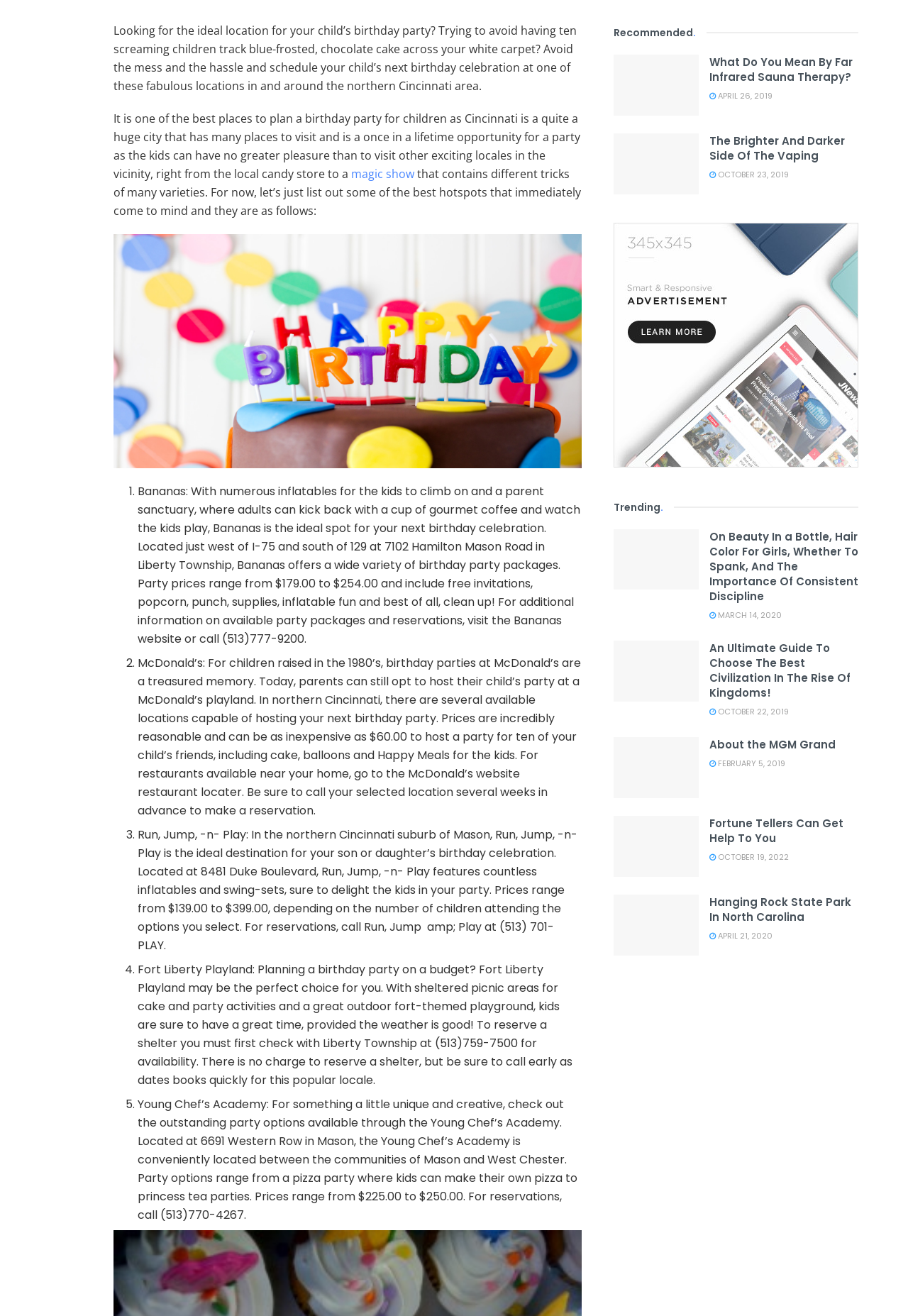How many birthday party locations are listed?
Provide an in-depth and detailed explanation in response to the question.

The webpage lists five birthday party locations: Bananas, McDonald's, Run, Jump, -n- Play, Fort Liberty Playland, and Young Chef's Academy.